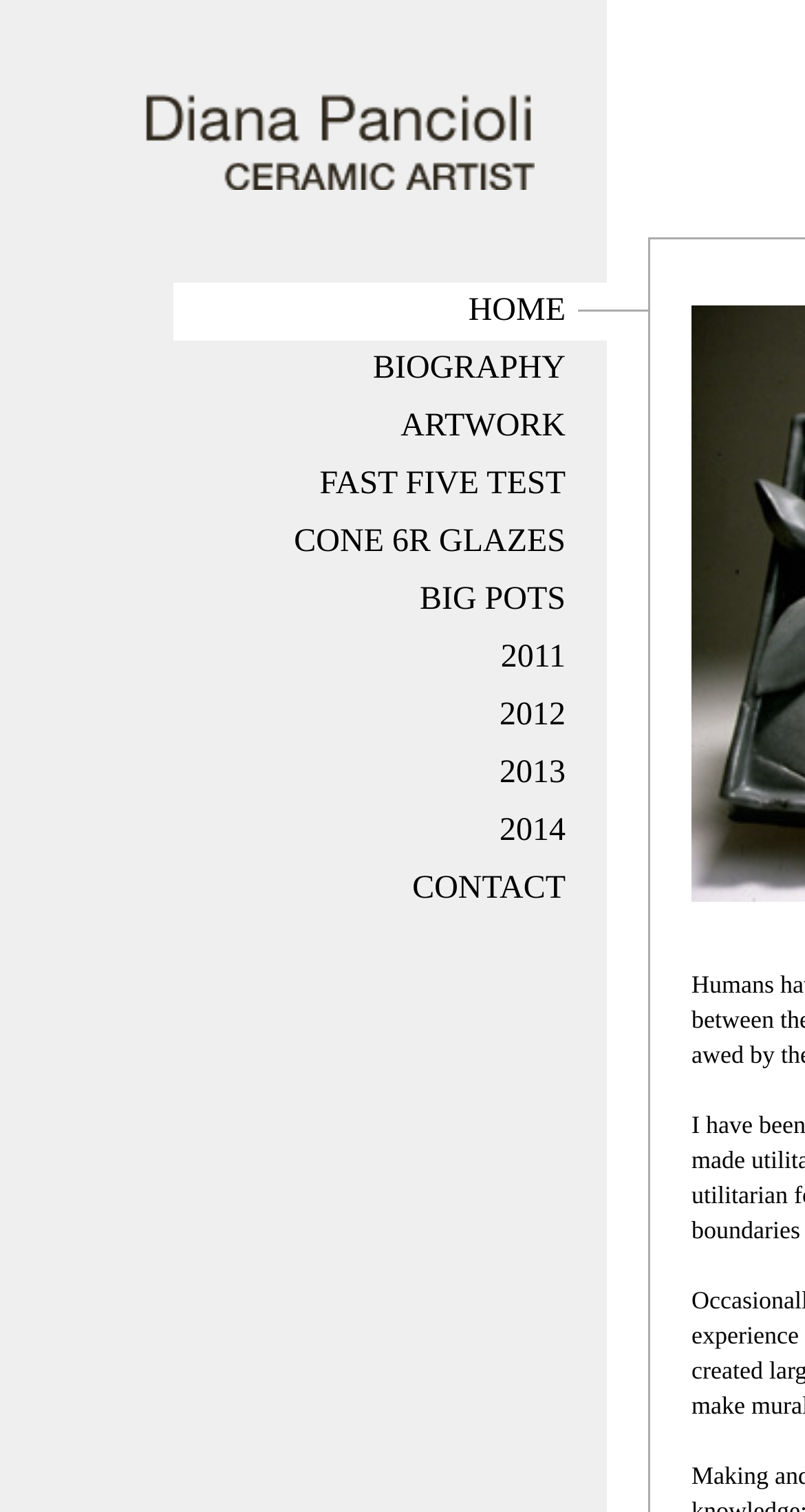Using the provided description: "CONTACT", find the bounding box coordinates of the corresponding UI element. The output should be four float numbers between 0 and 1, in the format [left, top, right, bottom].

[0.215, 0.569, 0.754, 0.607]